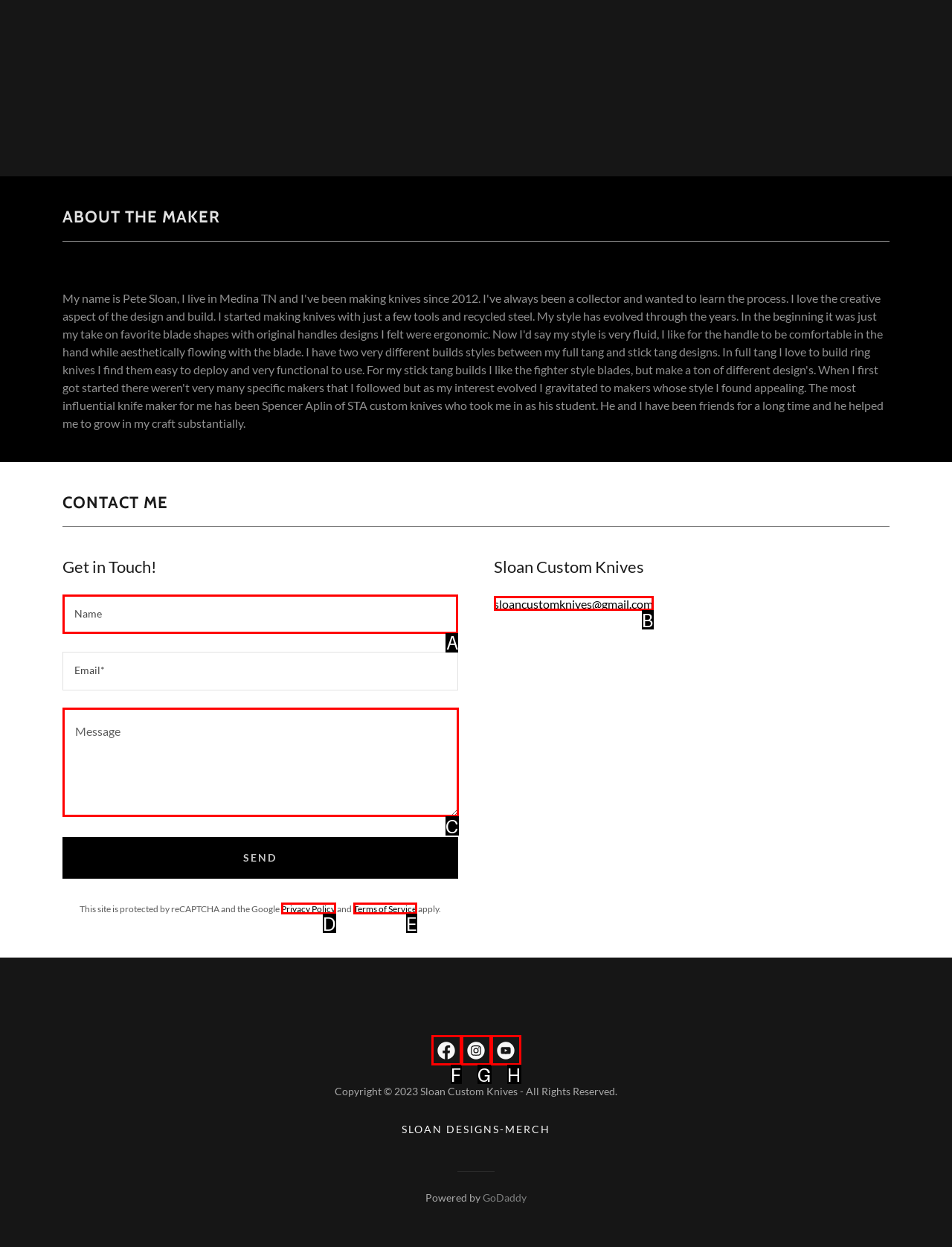Figure out which option to click to perform the following task: Read the review of Sparkle 2
Provide the letter of the correct option in your response.

None